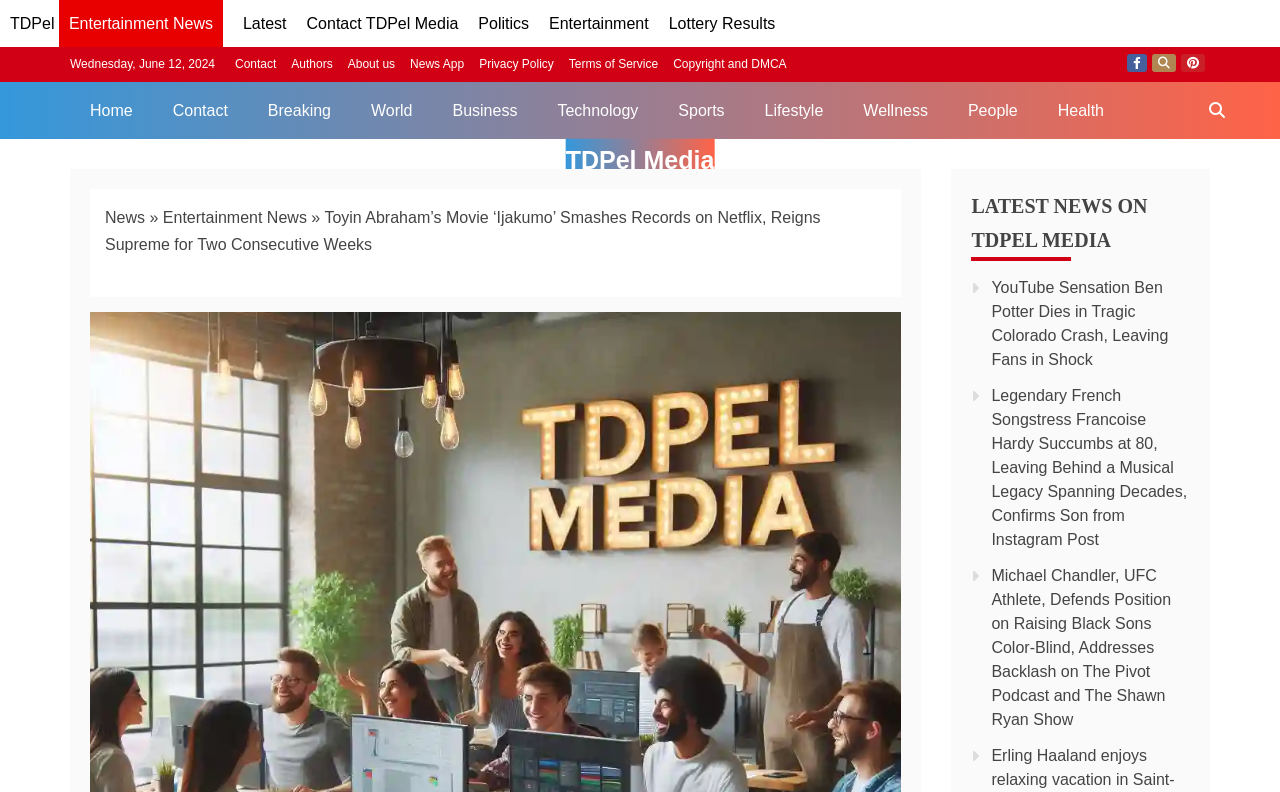Please answer the following question using a single word or phrase: 
What is the name of the actress mentioned in the article?

Toyin Abraham Ajewole